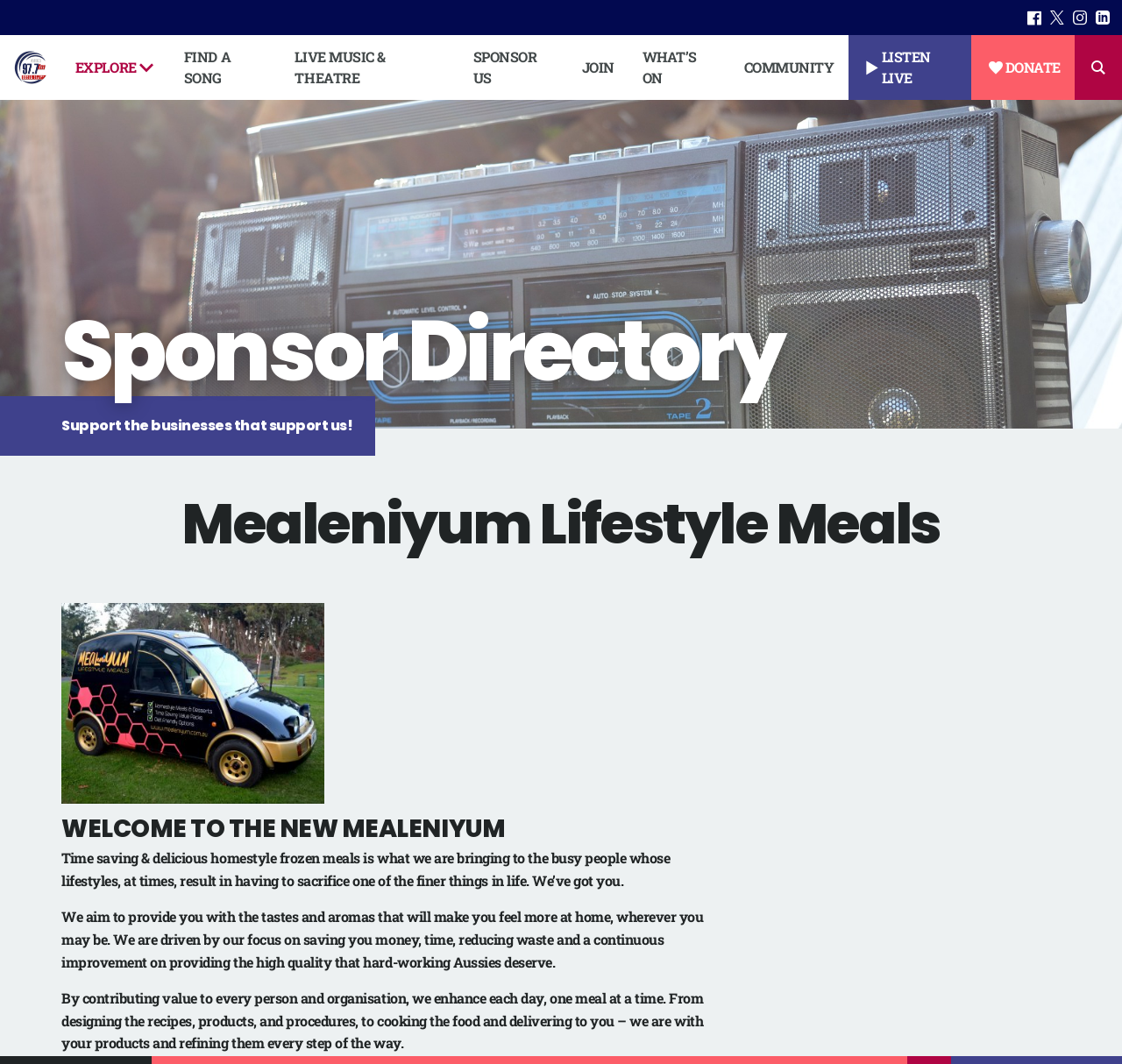What is the target audience of Mealeniyum?
Provide a comprehensive and detailed answer to the question.

I found this information by reading the text 'Time saving & delicious homestyle frozen meals is what we are bringing to the busy people...' which is a sub-element of the heading 'WELCOME TO THE NEW MEALENIYUM'. This text suggests that Mealeniyum targets busy people who need time-saving meals.